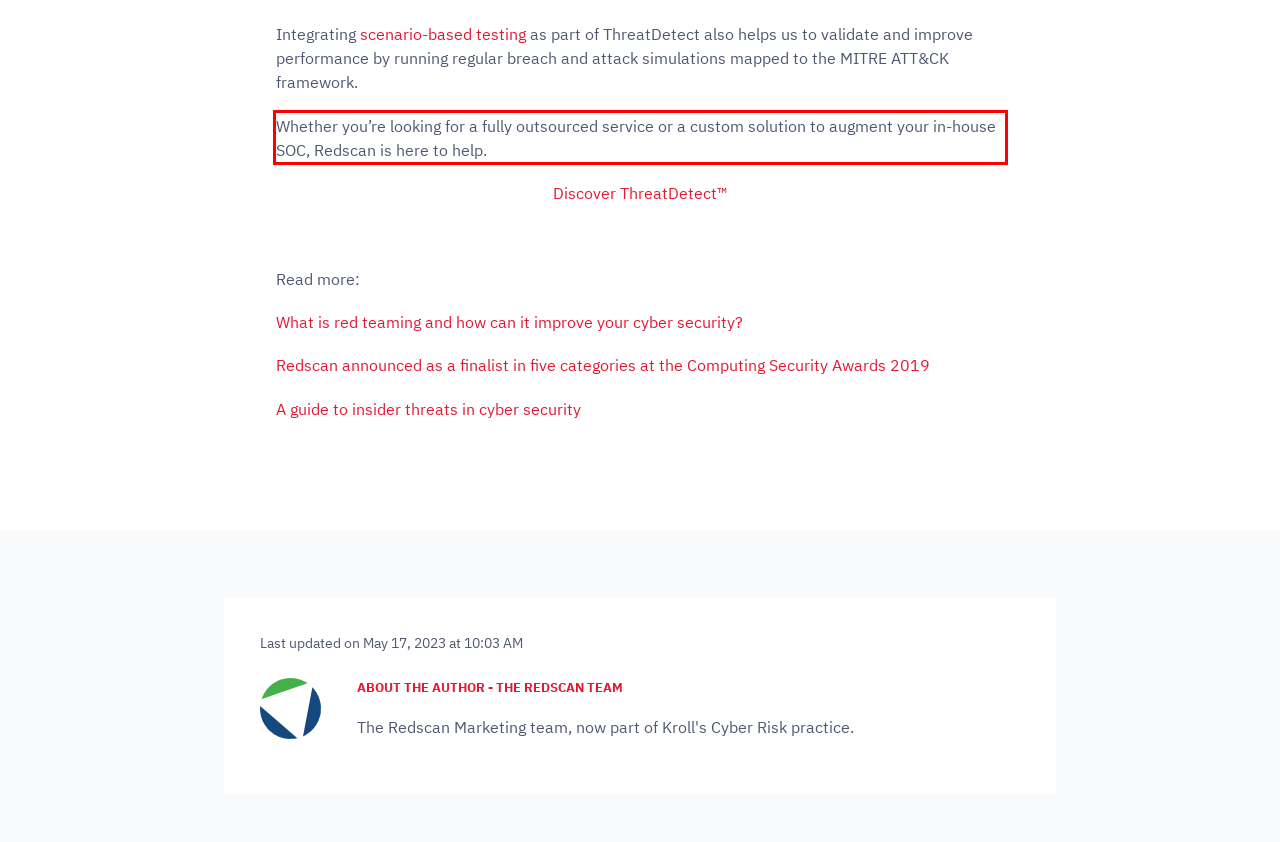From the provided screenshot, extract the text content that is enclosed within the red bounding box.

Whether you’re looking for a fully outsourced service or a custom solution to augment your in-house SOC, Redscan is here to help.